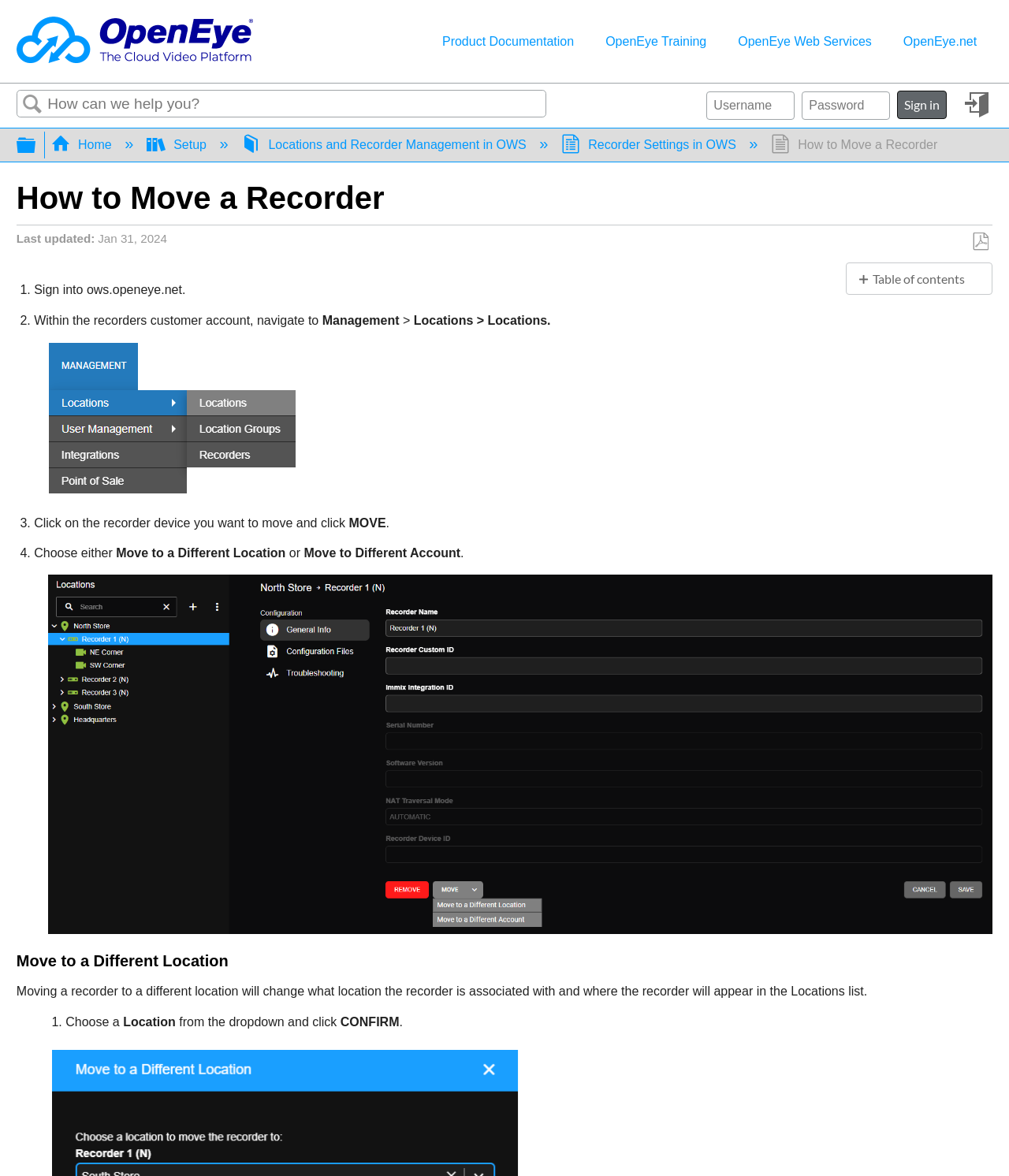What is the current page about?
Answer the question with detailed information derived from the image.

Based on the webpage content, it appears that the current page is providing instructions on how to move a recorder, including steps to sign into ows.openeye.net, navigate to the Management section, and choose a new location for the recorder.